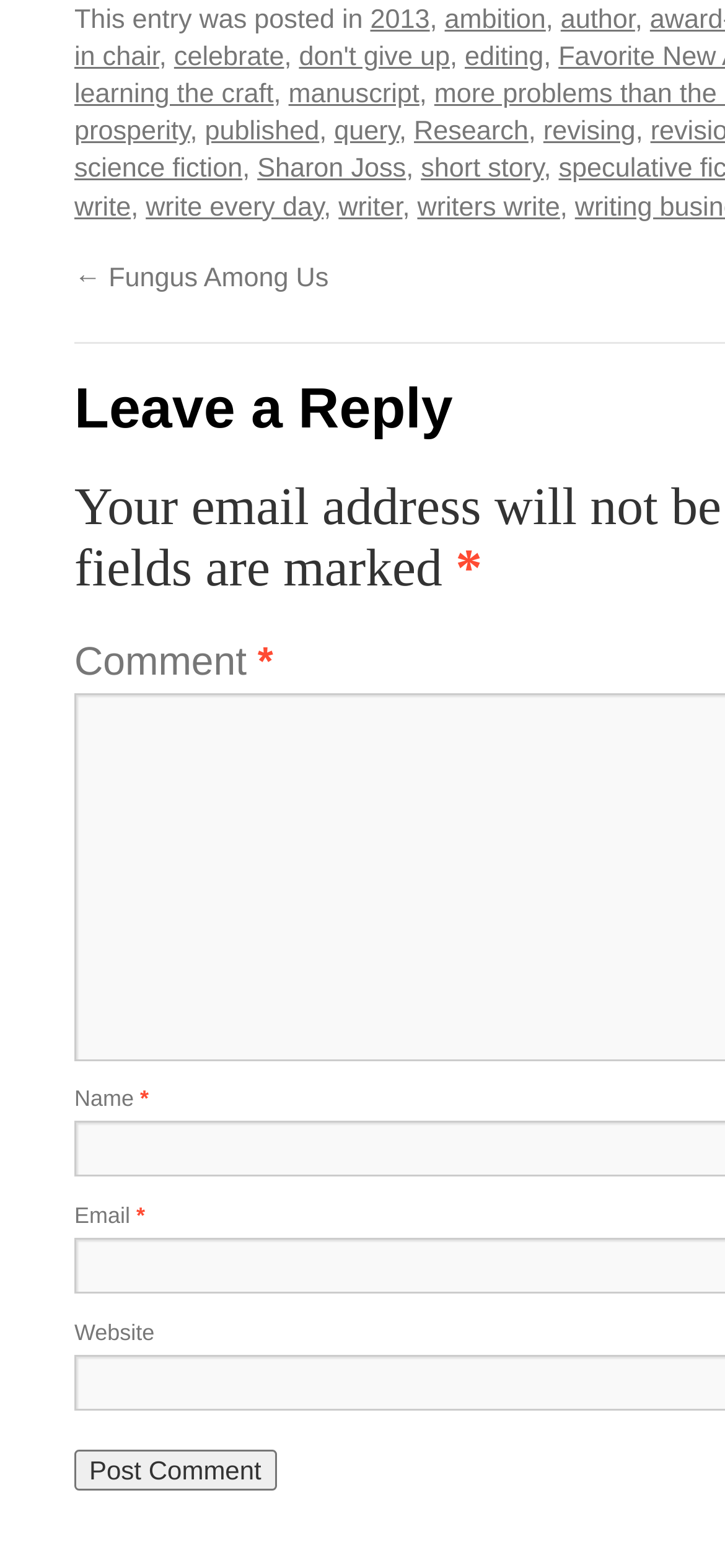Please locate the clickable area by providing the bounding box coordinates to follow this instruction: "Click on the 'Post Comment' button".

[0.103, 0.925, 0.381, 0.951]